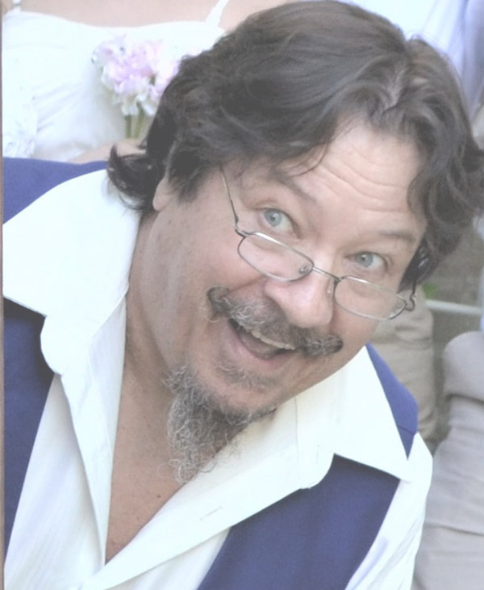What color is Shane Kells' vest?
Kindly give a detailed and elaborate answer to the question.

According to the caption, Shane Kells is dressed in a white shirt with a blue vest, which suggests that the color of his vest is blue.